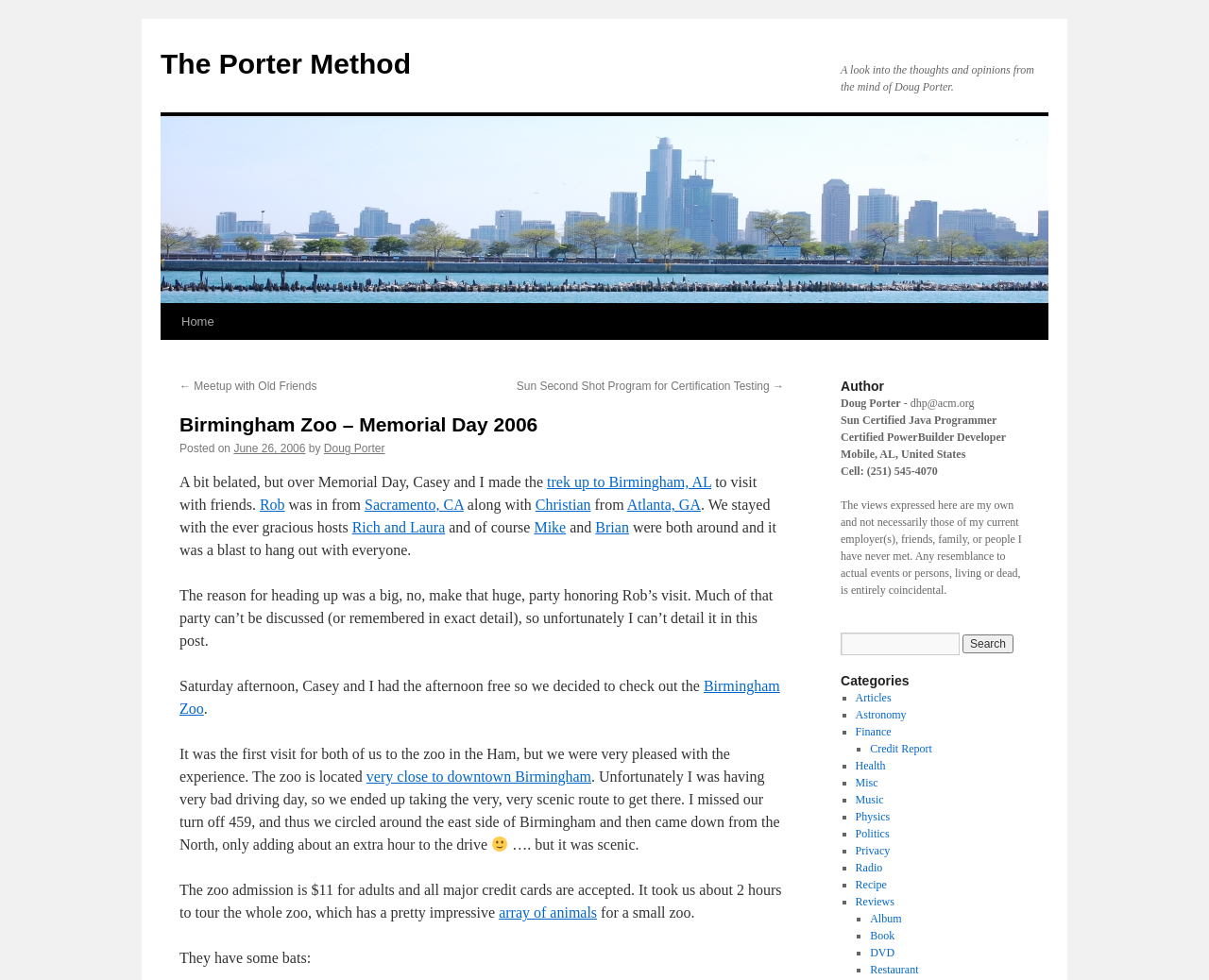What is the name of the hosts Casey and the author stayed with?
Refer to the image and give a detailed answer to the query.

I found the hosts' names by reading the text that says 'We stayed with the ever gracious hosts Rich and Laura'.